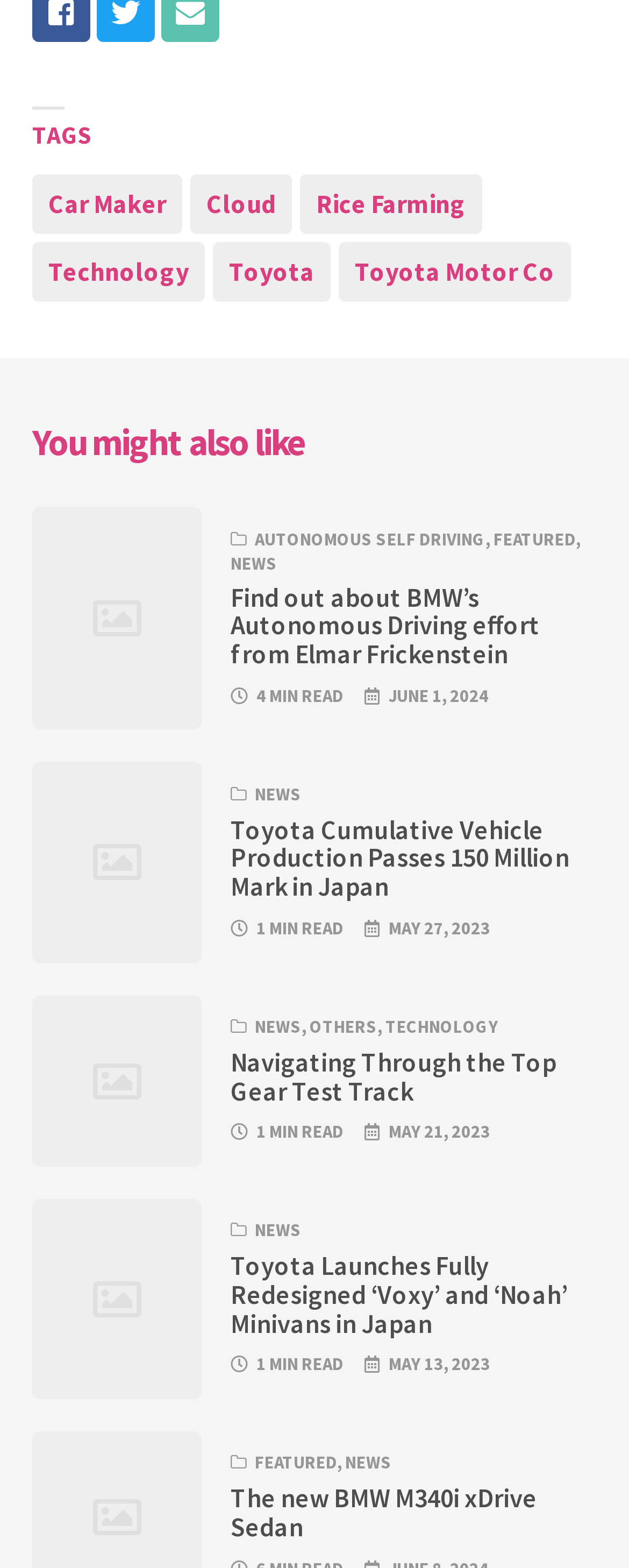What is the topic of the first article?
Answer the question using a single word or phrase, according to the image.

Autonomous Self Driving